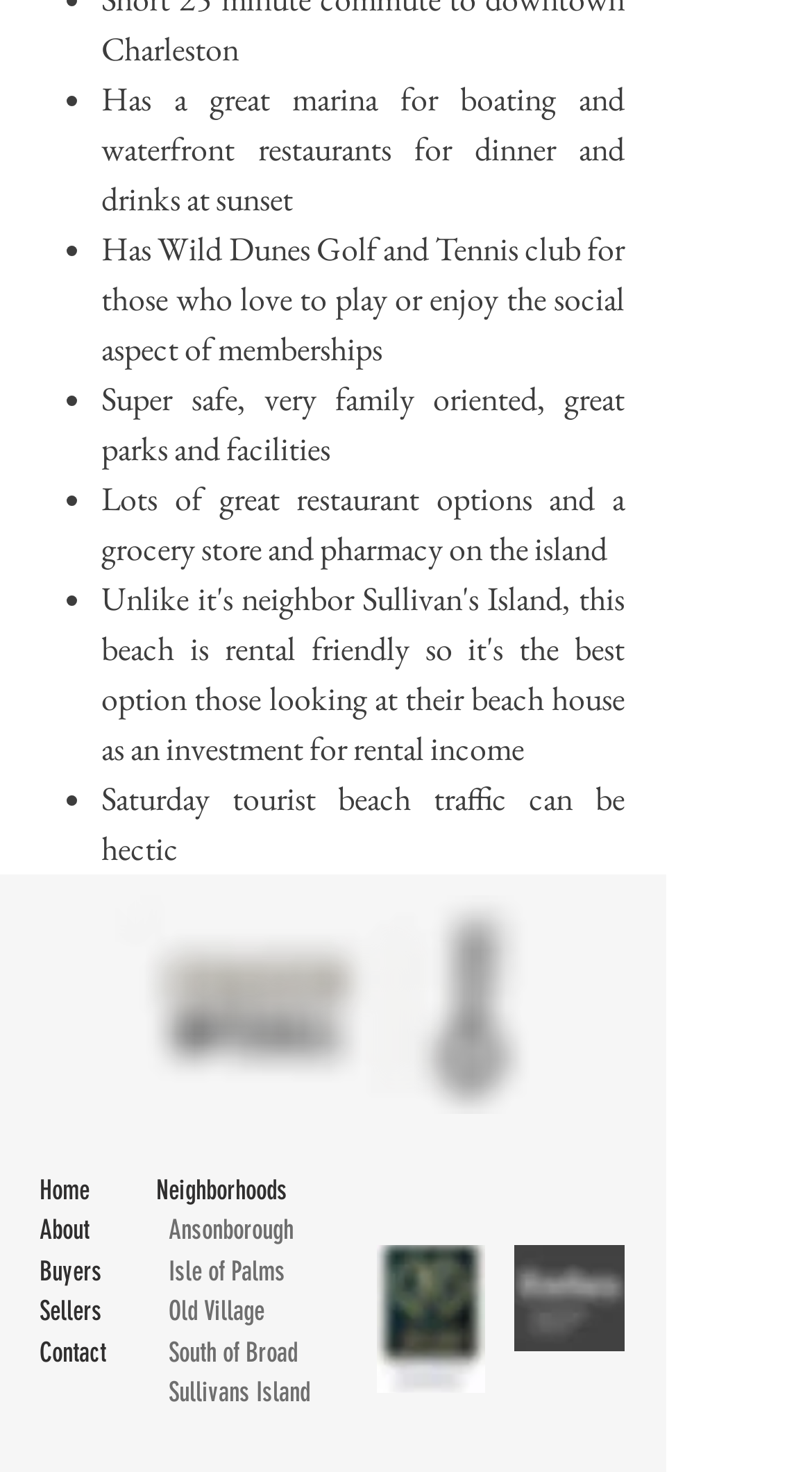Find the bounding box coordinates for the UI element whose description is: "Submit Your Event". The coordinates should be four float numbers between 0 and 1, in the format [left, top, right, bottom].

None